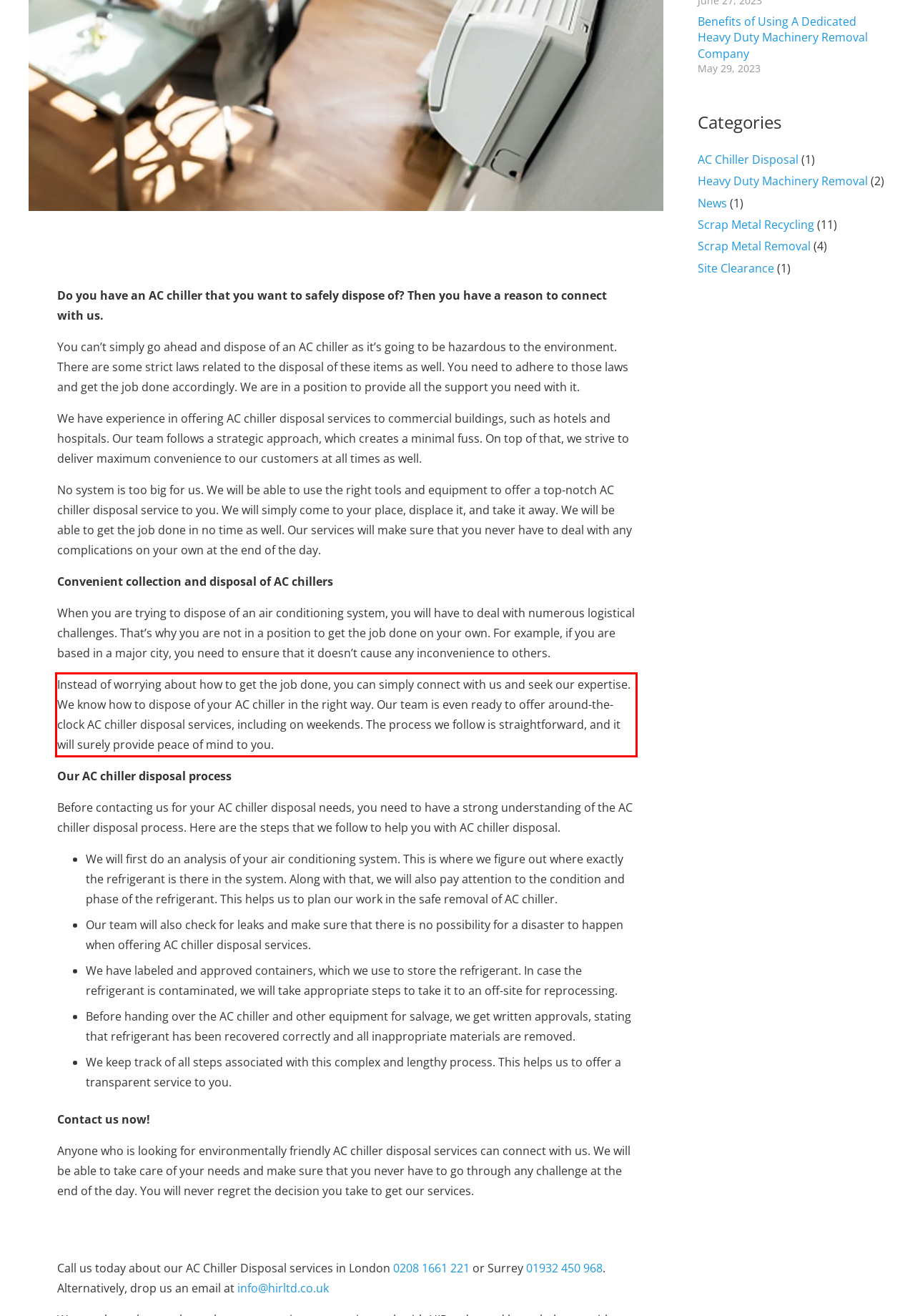You are provided with a screenshot of a webpage that includes a UI element enclosed in a red rectangle. Extract the text content inside this red rectangle.

Instead of worrying about how to get the job done, you can simply connect with us and seek our expertise. We know how to dispose of your AC chiller in the right way. Our team is even ready to offer around-the-clock AC chiller disposal services, including on weekends. The process we follow is straightforward, and it will surely provide peace of mind to you.